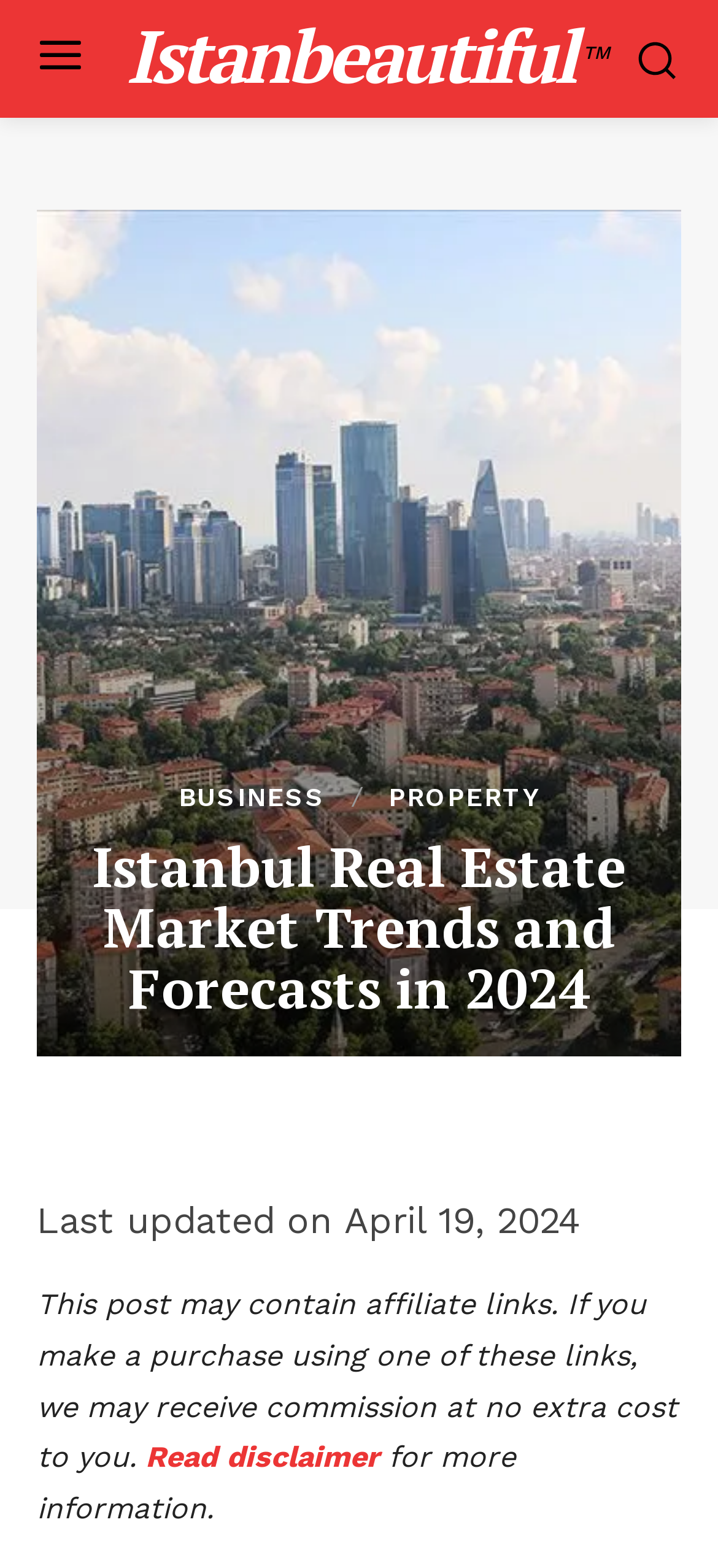Extract the primary header of the webpage and generate its text.

Istanbul Real Estate Market Trends and Forecasts in 2024